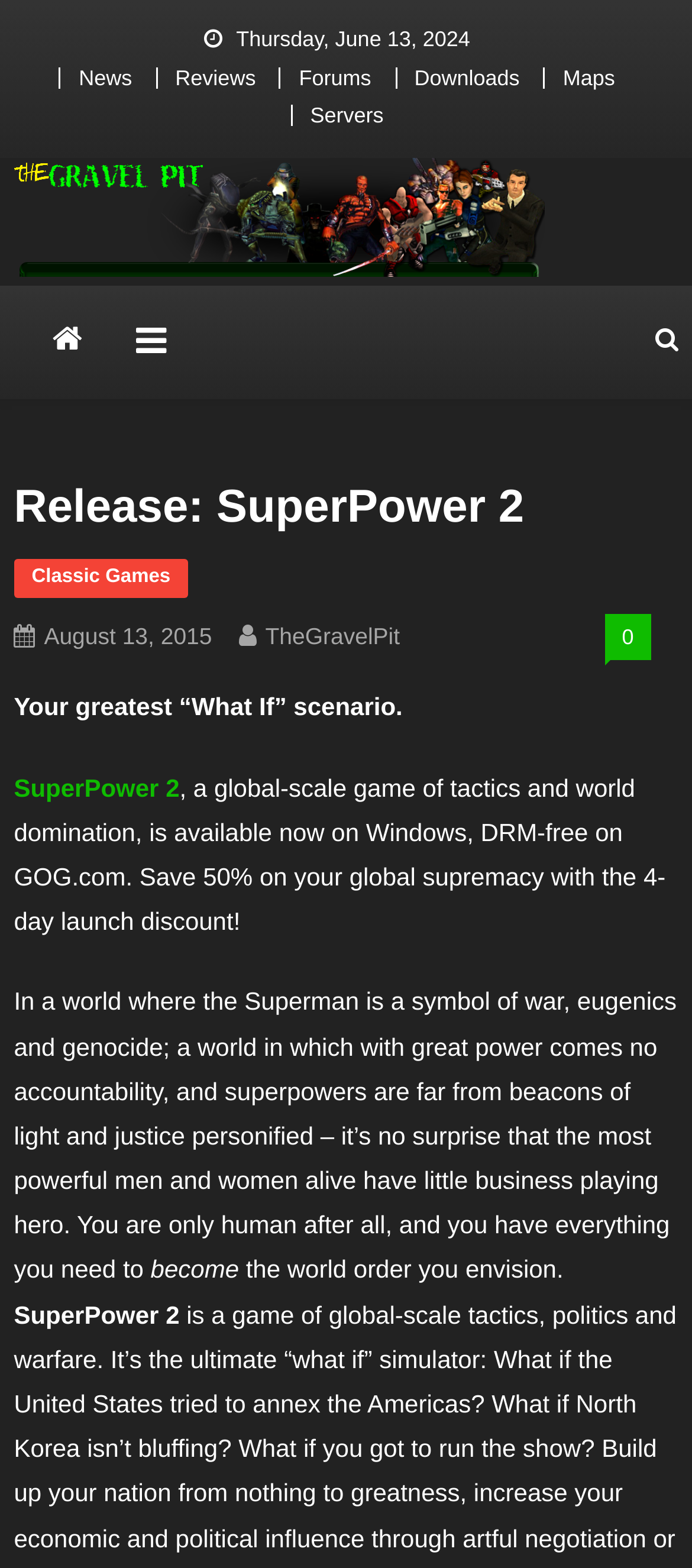Determine the bounding box for the UI element described here: "parent_node: The Gravel Pit".

[0.02, 0.128, 0.788, 0.146]